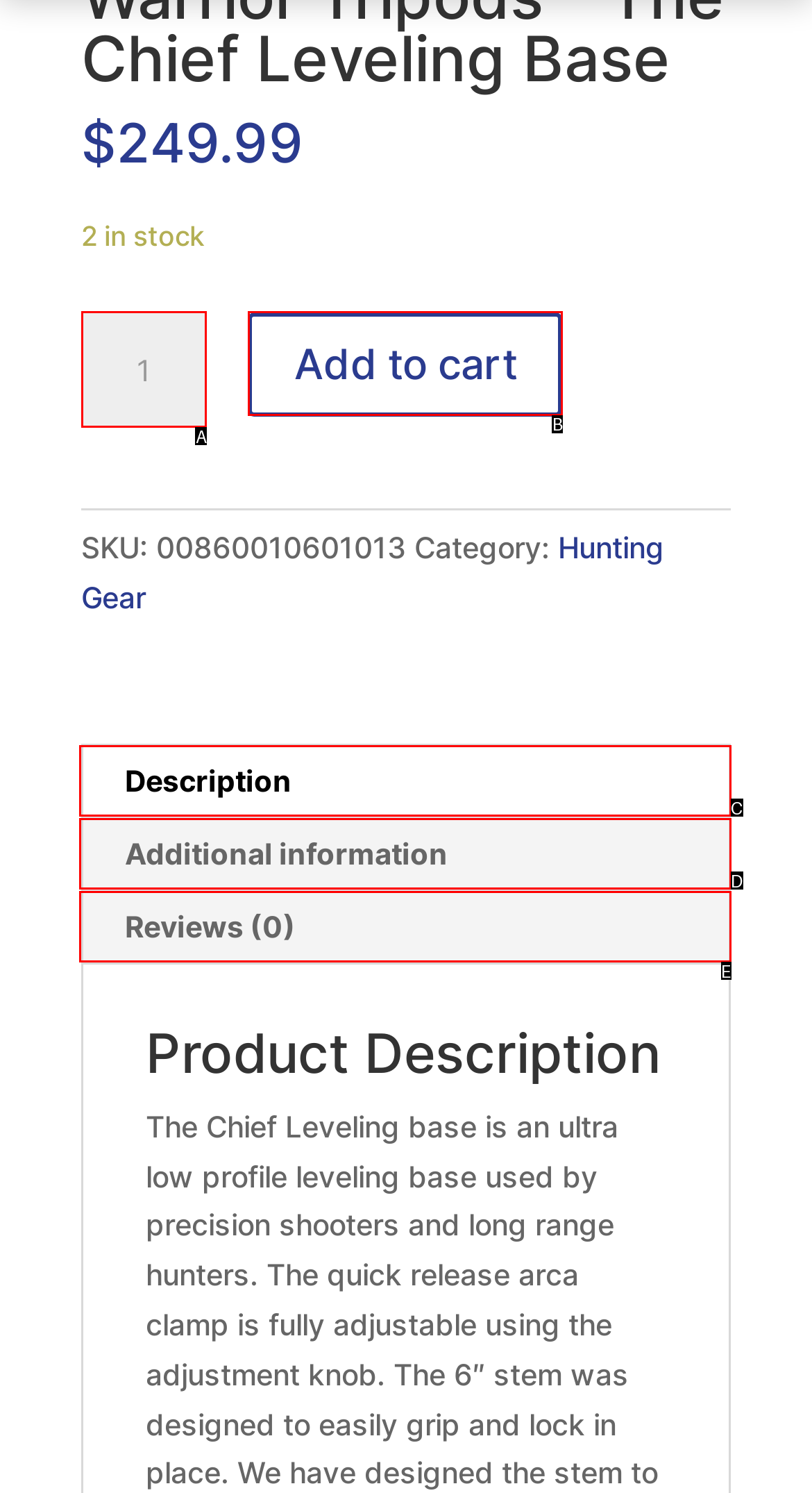Match the option to the description: Add to cart
State the letter of the correct option from the available choices.

B